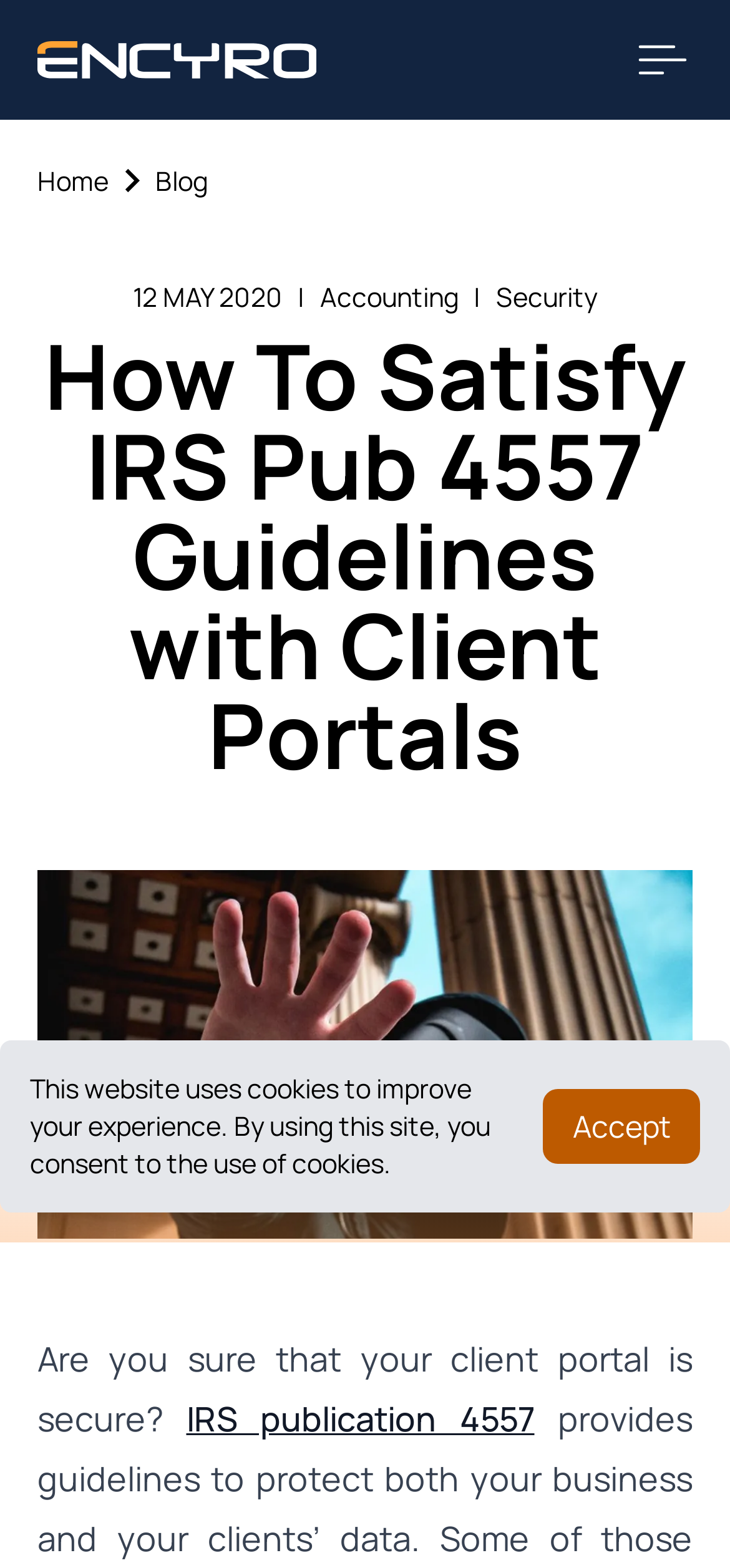Please provide a comprehensive answer to the question below using the information from the image: What is the date mentioned on the webpage?

I found the date '12 MAY 2020' on the webpage, which is located in the top section, indicating the publication or update date of the content.